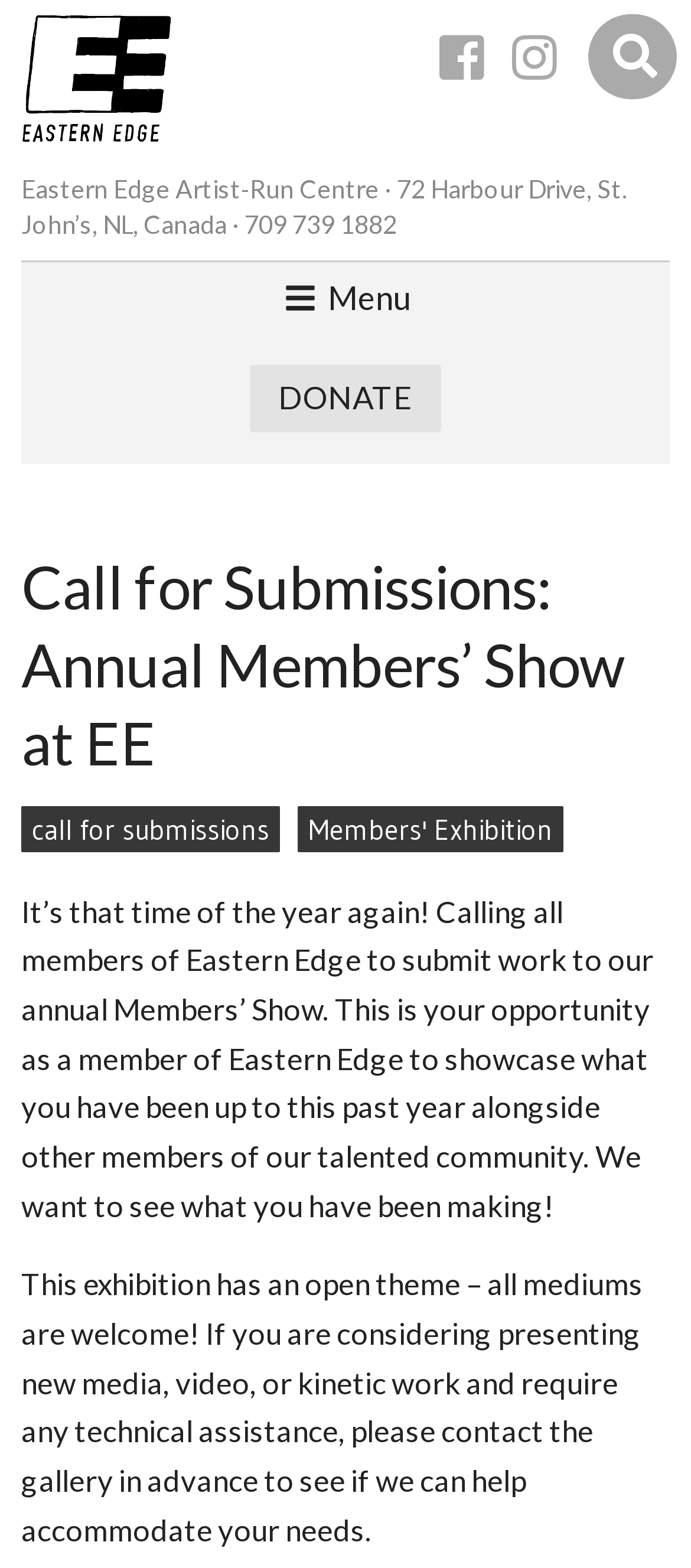Please find the main title text of this webpage.

Call for Submissions: Annual Members’ Show at EE